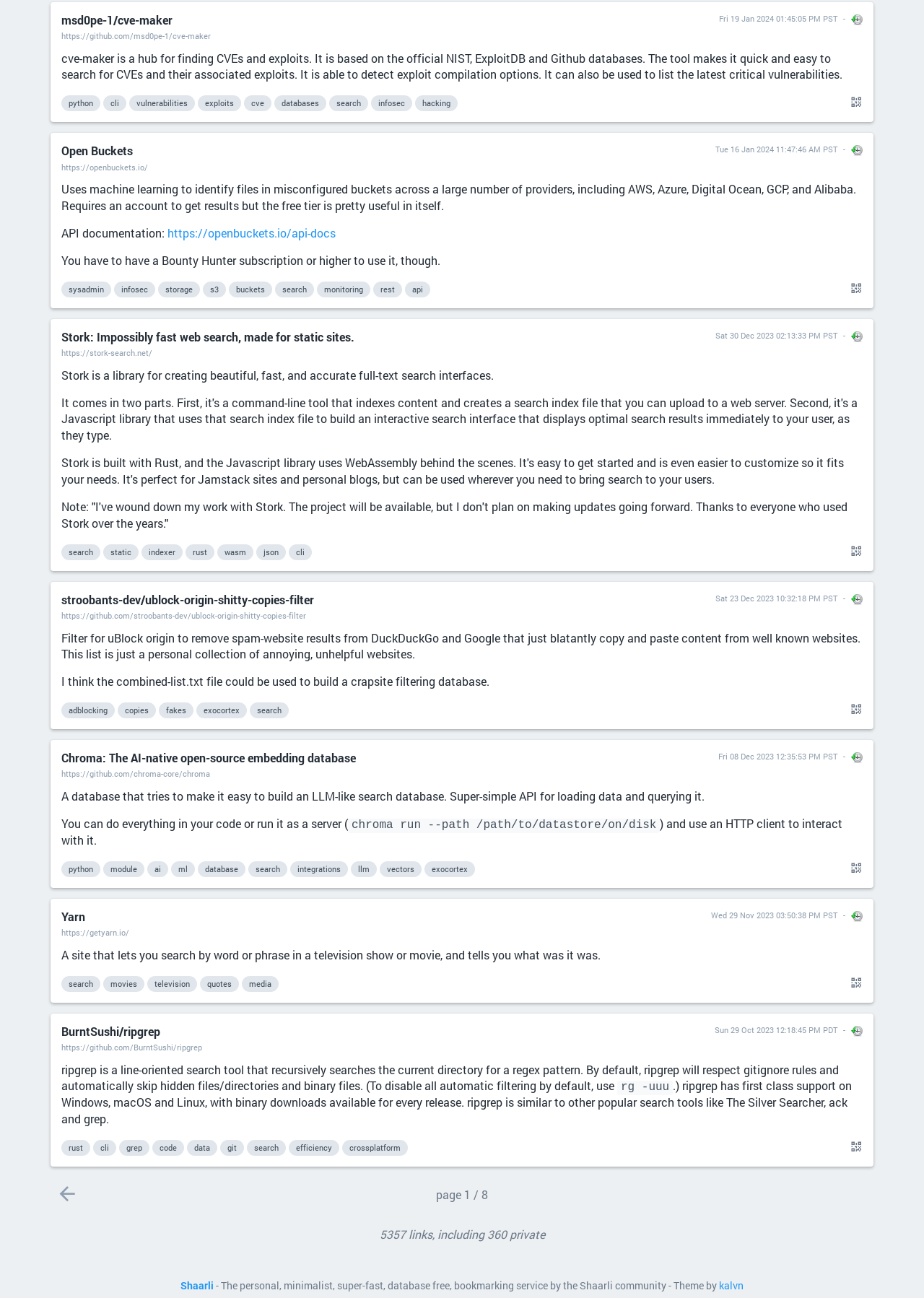Extract the bounding box coordinates of the UI element described: "crossplatform". Provide the coordinates in the format [left, top, right, bottom] with values ranging from 0 to 1.

[0.37, 0.878, 0.441, 0.89]